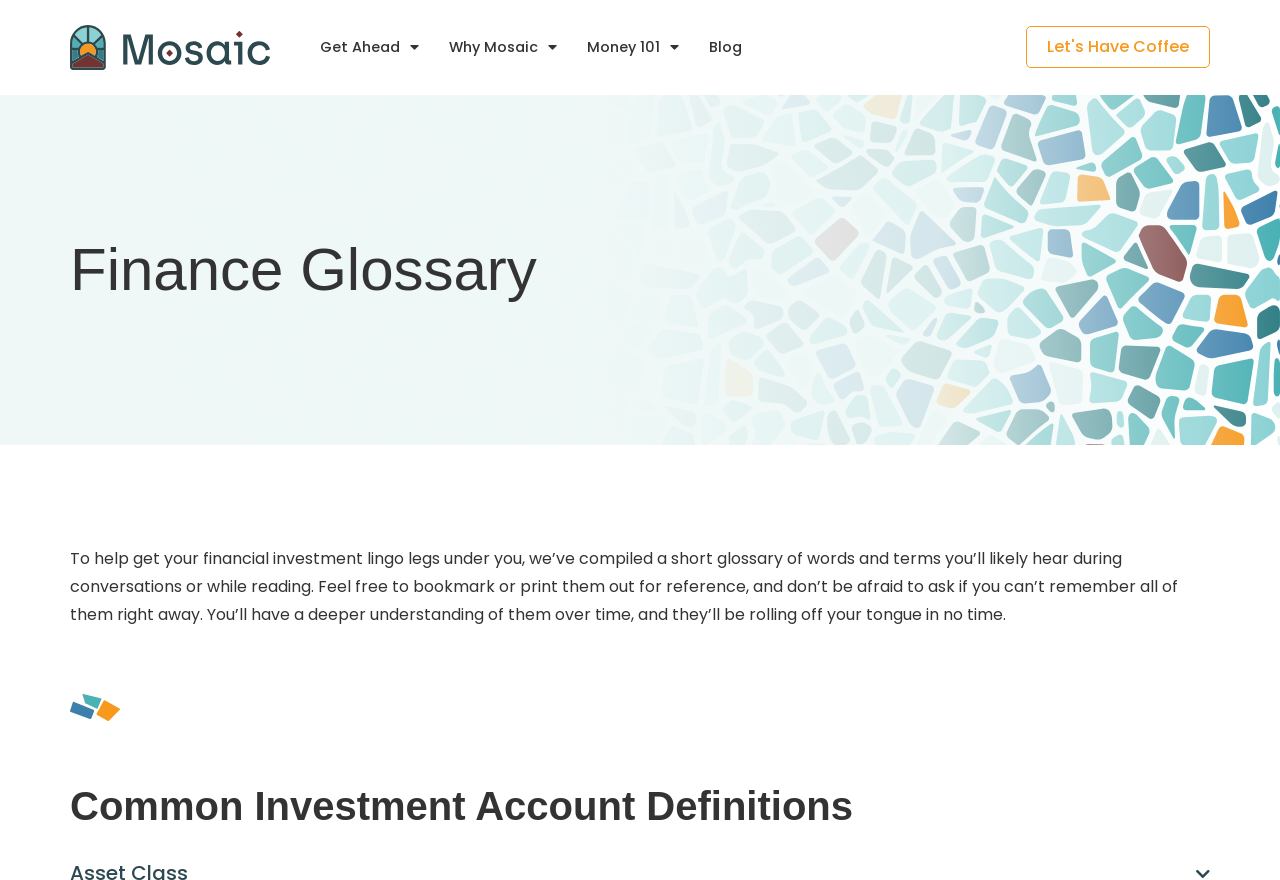Create an in-depth description of the webpage, covering main sections.

The webpage is a finance glossary page titled "Finance Glossary - Mosaic Financial". At the top, there are five navigation links: an empty link, "Get Ahead", "Why Mosaic", "Money 101", and "Blog", aligned horizontally and evenly spaced. The "Get Ahead", "Why Mosaic", and "Money 101" links have dropdown menus. To the right of these links, there is a "Let's Have Coffee" link.

Below the navigation links, there is a prominent heading "Finance Glossary" that spans almost half of the page width. Underneath this heading, there is a paragraph of text that explains the purpose of the glossary, which is to help users understand financial investment terms. The text also encourages users to bookmark or print the glossary for reference.

Further down, there is a subheading "Common Investment Account Definitions" that spans almost the full page width. This subheading is likely the start of the glossary content, but the exact content is not provided in the accessibility tree.